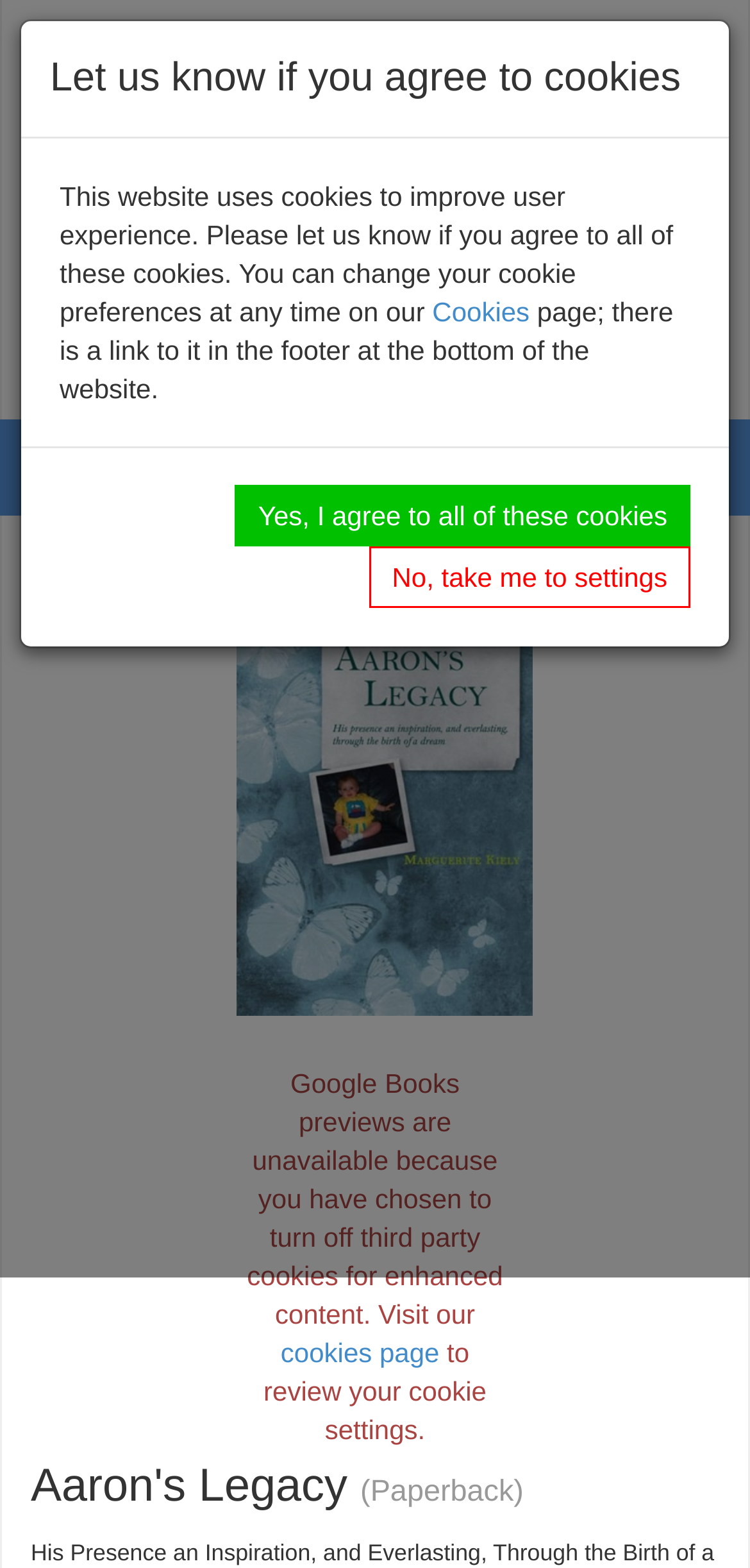Please locate the bounding box coordinates of the region I need to click to follow this instruction: "Search for a book".

[0.318, 0.164, 0.954, 0.206]